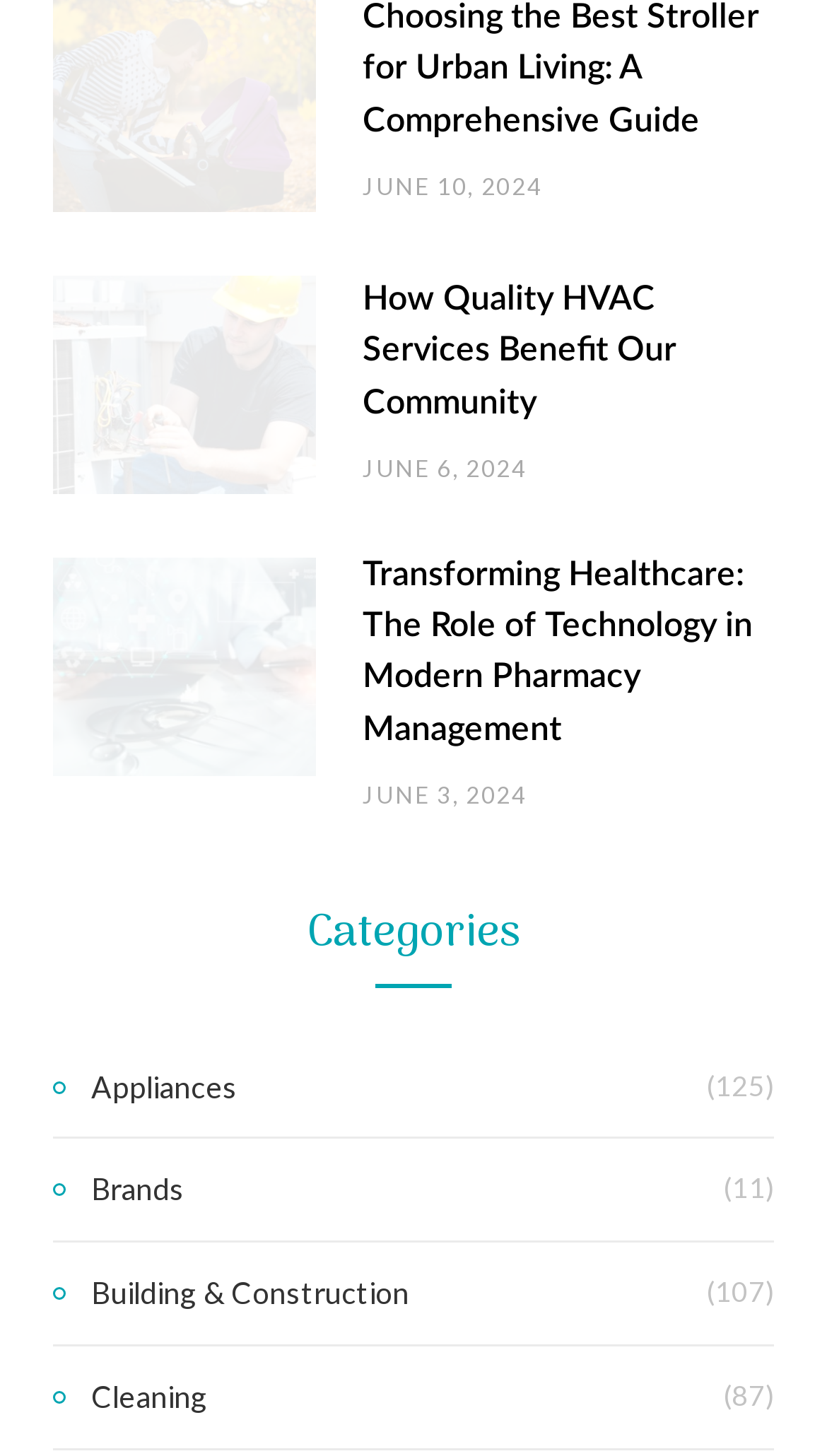What is the title of the article with the image of a jigsaw?
Please provide a comprehensive answer based on the contents of the image.

I found the image of a jigsaw on the webpage and looked for the corresponding article title, which is '10 Best Jigsaw 2020– Reviews & Buyer’s Guide'.